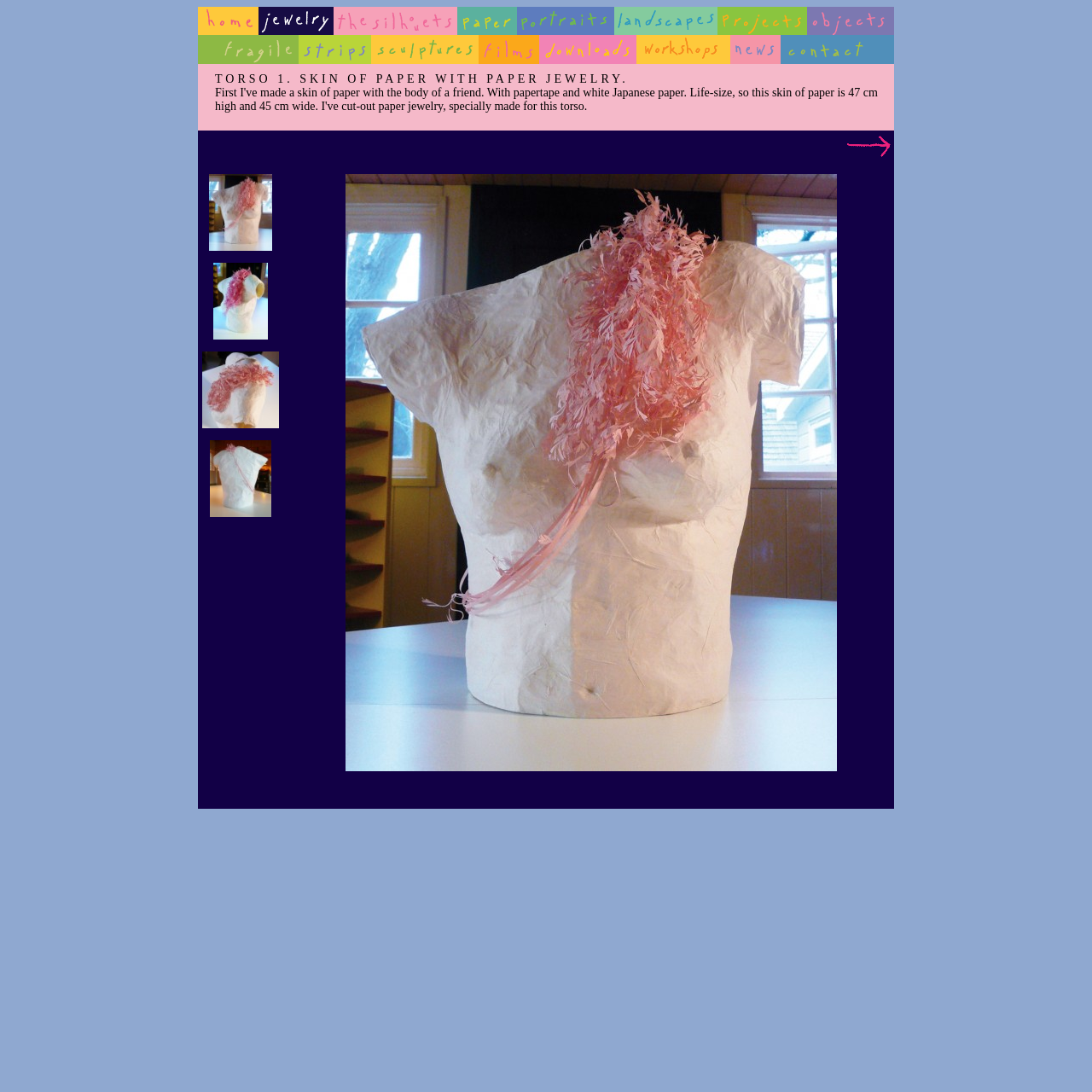Construct a comprehensive description capturing every detail on the webpage.

This webpage is about Gerlof Smit, a paper artist, and his work in jewelry making. At the top, there is a navigation menu with 12 links, each accompanied by a small image. The links are arranged horizontally and include "Index", "Jewelry", "Silhouets", "Paper", "Portraits", "Landscapes", "Projects", "Objects", "Fragile", "Strips", "Sculptures", and "Films". 

Below the navigation menu, there is a title "TORSO 1. SKIN OF PAPER WITH PAPER JEWELRY." in a prominent font. 

On the left side, there is a column of small images, with 5 images stacked vertically. On the right side, there is a large image that takes up most of the space. At the bottom of the page, there are two more images, one with a "Next" button and another with a series of 4 small images arranged vertically.

The webpage also has links to "Downloads", "Workshops", "News", and "Contact" at the bottom, each accompanied by a small image.